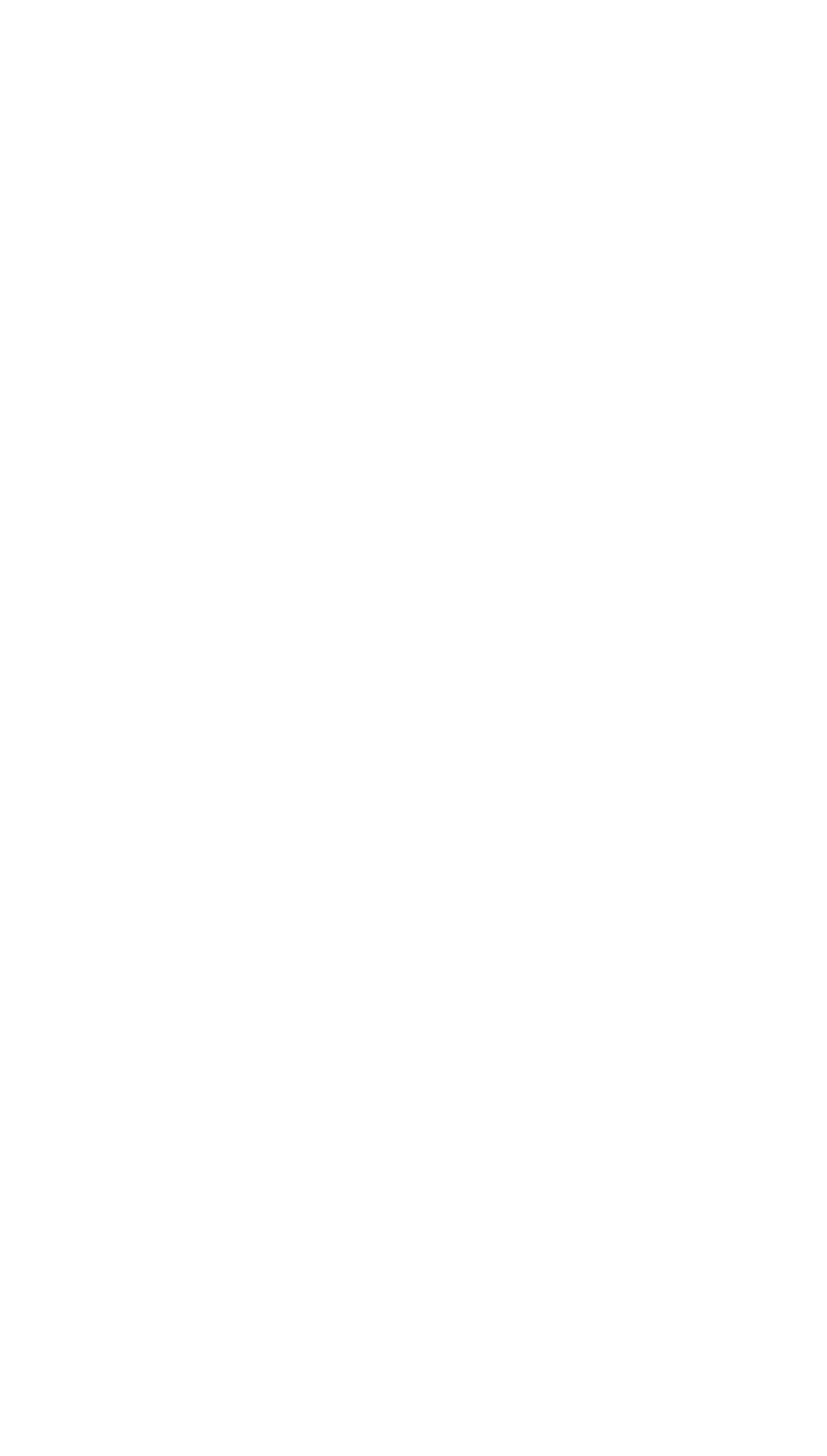How many social media links are present?
Please give a detailed and elaborate answer to the question based on the image.

I found the answer by counting the number of link elements with social media icons, namely Facebook, X, YouTube, Instagram, and Linkedin.